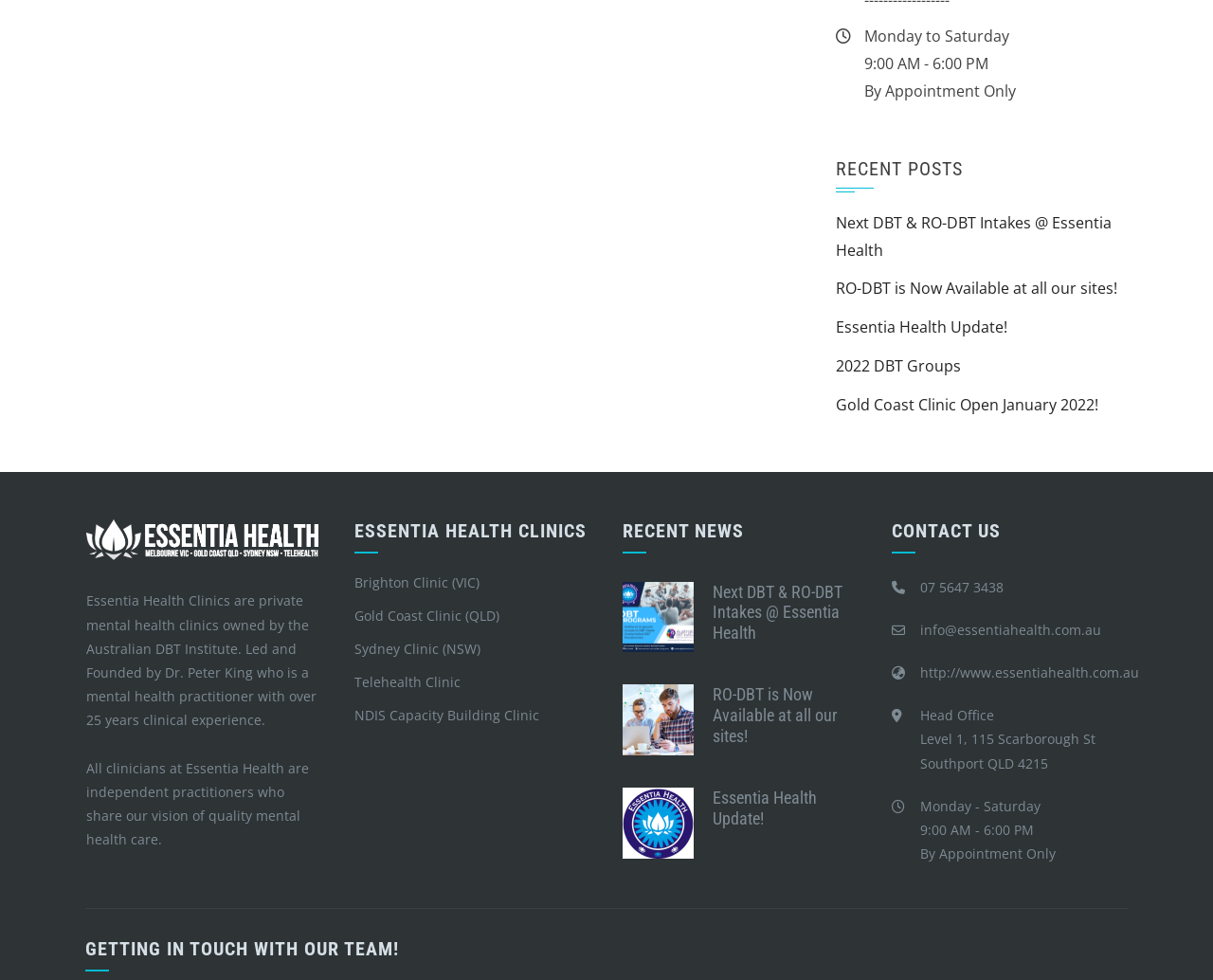Carefully examine the image and provide an in-depth answer to the question: What is the phone number of Essentia Health?

I found the phone number of Essentia Health by looking at the StaticText element in the 'CONTACT US' section, which displays the phone number as '07 5647 3438'.